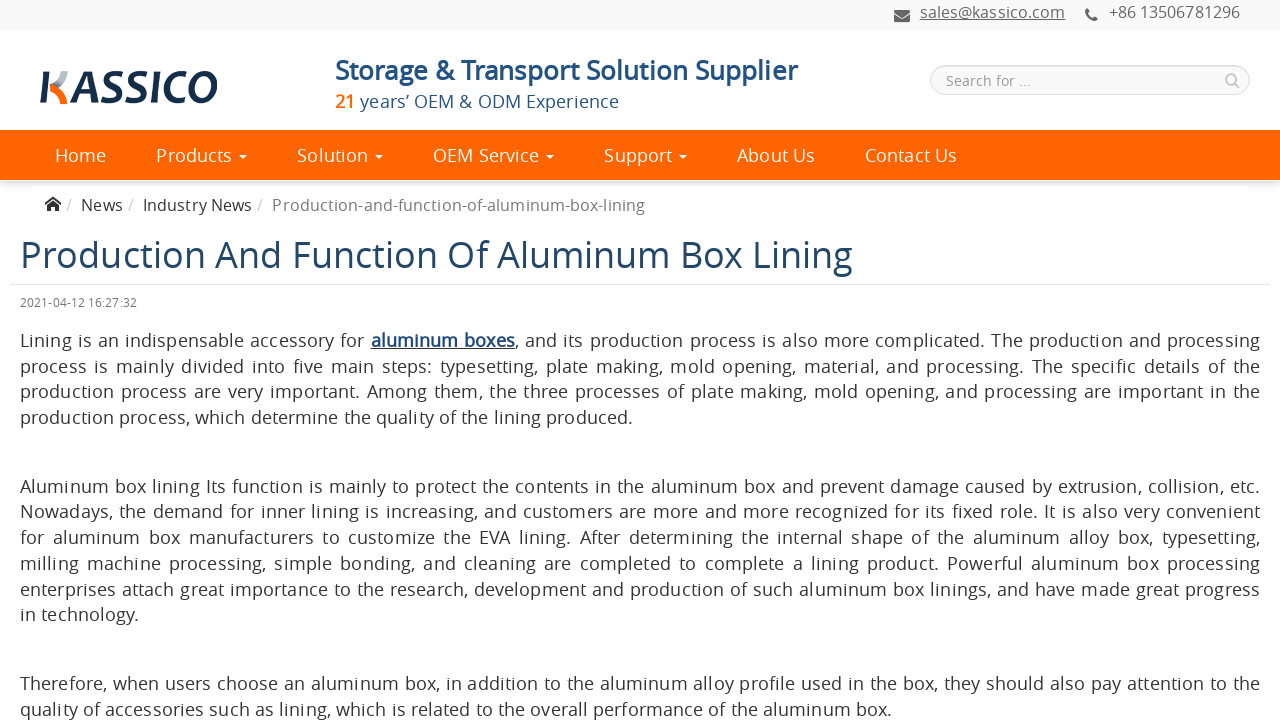From the given element description: "Support", find the bounding box for the UI element. Provide the coordinates as four float numbers between 0 and 1, in the order [left, top, right, bottom].

[0.46, 0.18, 0.549, 0.249]